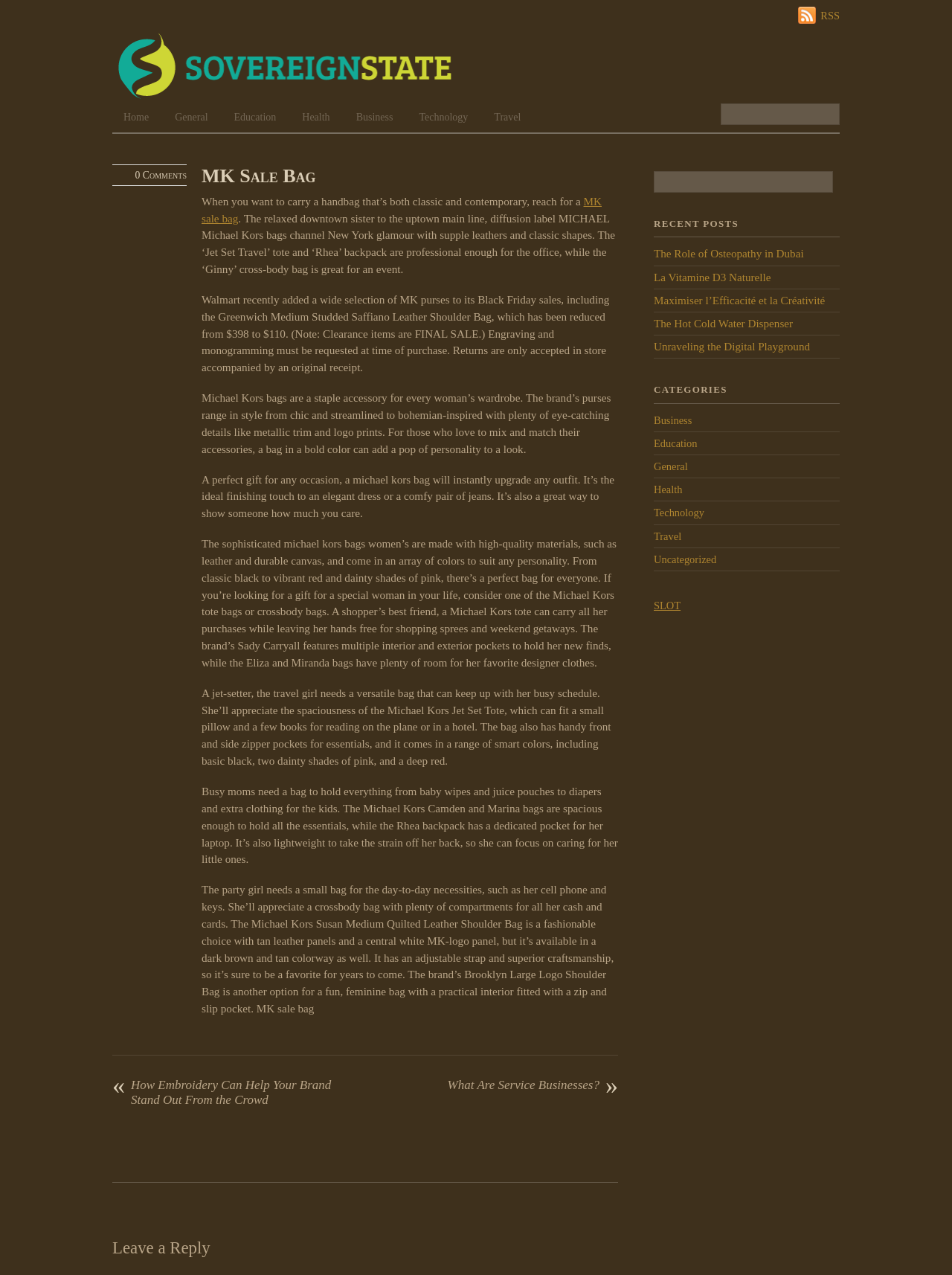Determine the bounding box for the UI element that matches this description: "MK Sale Bag".

[0.212, 0.13, 0.332, 0.146]